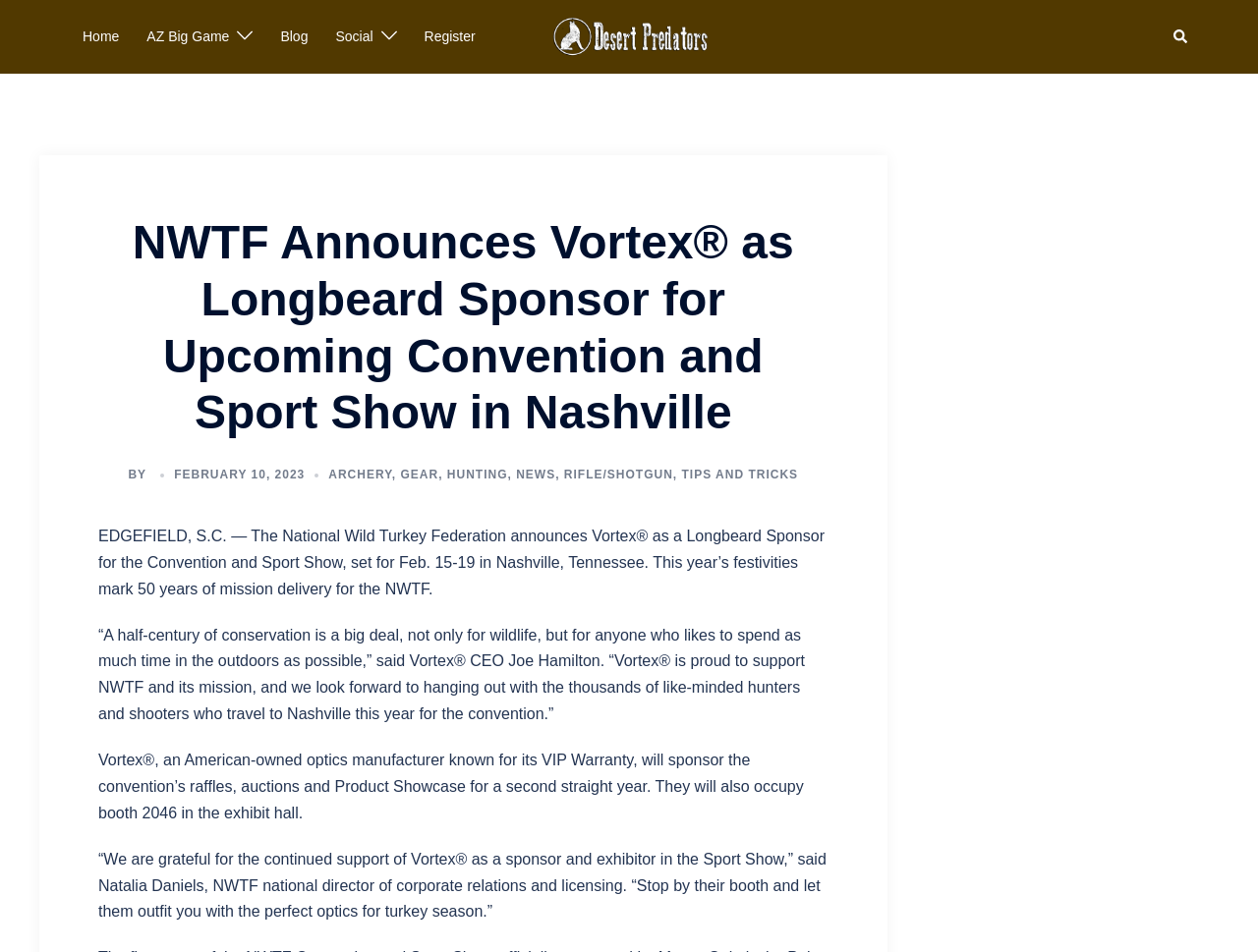What is the name of the organization?
We need a detailed and exhaustive answer to the question. Please elaborate.

I determined the answer by looking at the header section of the webpage, where I found the text 'NWTF Announces Vortex® as Longbeard Sponsor for Upcoming Convention and Sport Show in Nashville'. The acronym 'NWTF' is likely the name of the organization.